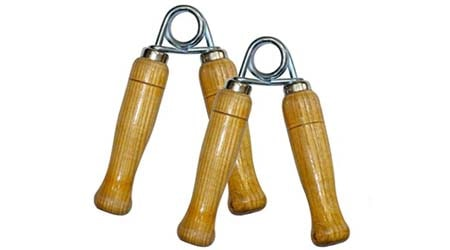Provide a rich and detailed narrative of the image.

The image features a pair of wooden hand grip strengtheners from the brand SUNLEY. These fitness tools, designed to improve grip strength and enhance muscle toning in the fingers, forearms, and wrists, showcase beautifully crafted wooden handles that provide durability and comfort during use. The strong metal springs are engineered for effective resistance training, allowing users to adjust tension between 10 to 40 kg, making them suitable for a wide range of users, from beginners to advanced fitness enthusiasts. Their compact size makes them convenient for transport and storage, ensuring that users can maintain their training routine at home or on the go.